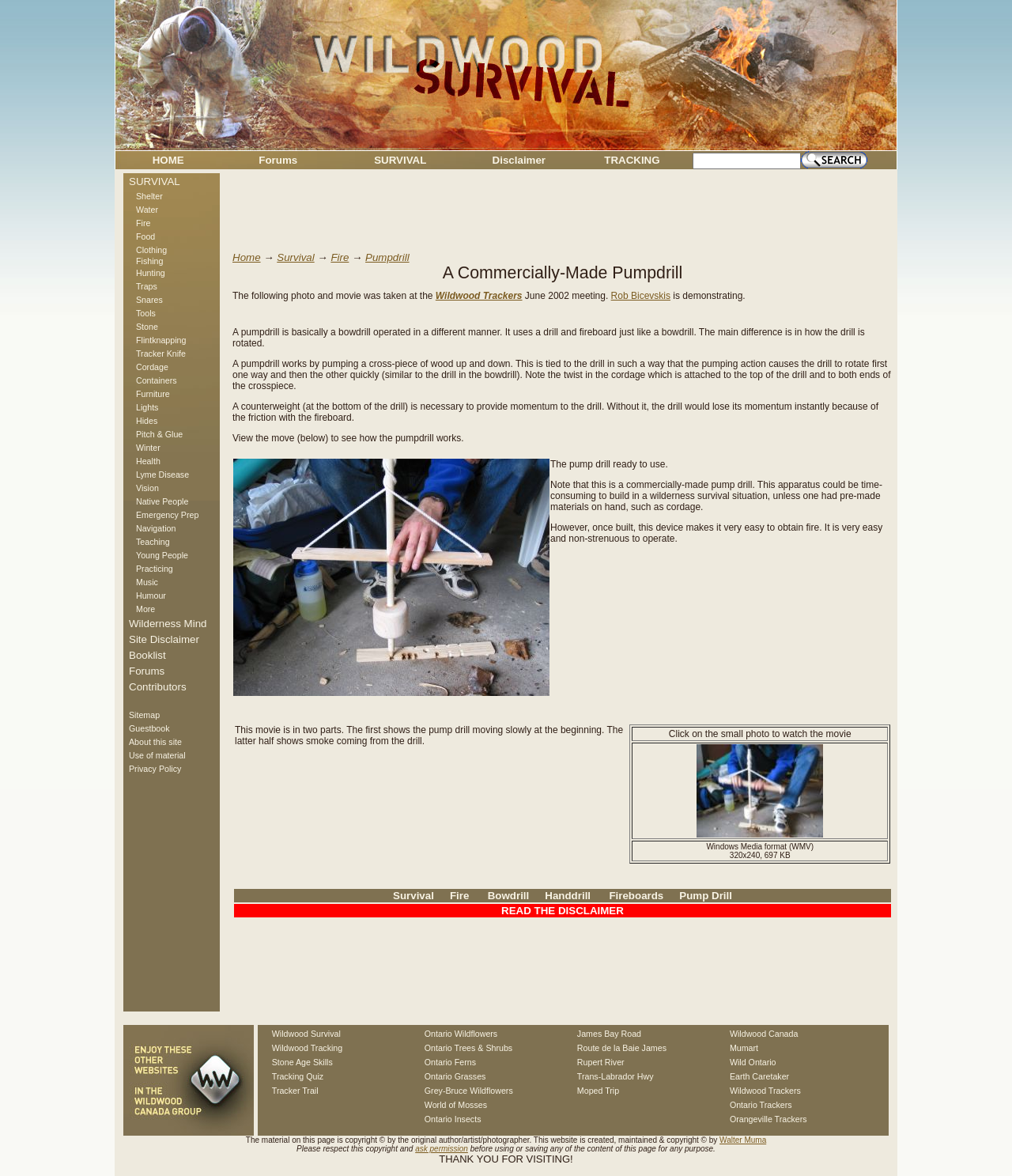What is the purpose of the pumpdrill?
Look at the image and construct a detailed response to the question.

According to the text on the webpage, the pumpdrill is a device that makes it very easy to obtain fire, and it is easy and non-strenuous to operate.